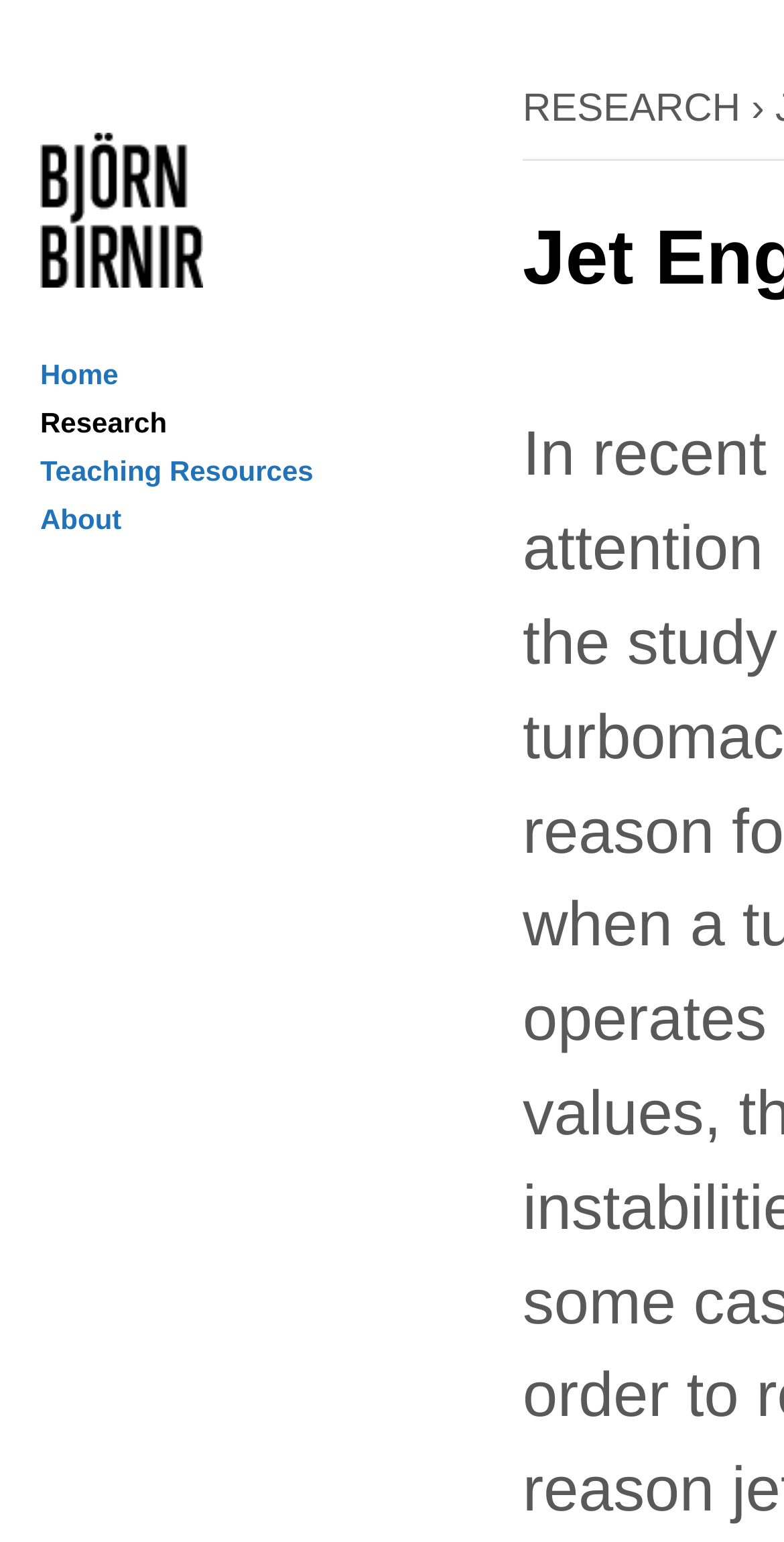Articulate a detailed summary of the webpage's content and design.

The webpage is titled "Jet Engine Research | Bjorn Birnir" and appears to be a personal website or portfolio. At the top of the page, there is a prominent link labeled "RESEARCH" that spans almost the entire width of the page. 

On the left side of the page, there is a vertical menu with five links: "Home", "Research", "Teaching Resources", and "About". These links are stacked on top of each other, with "Home" at the top and "About" at the bottom.